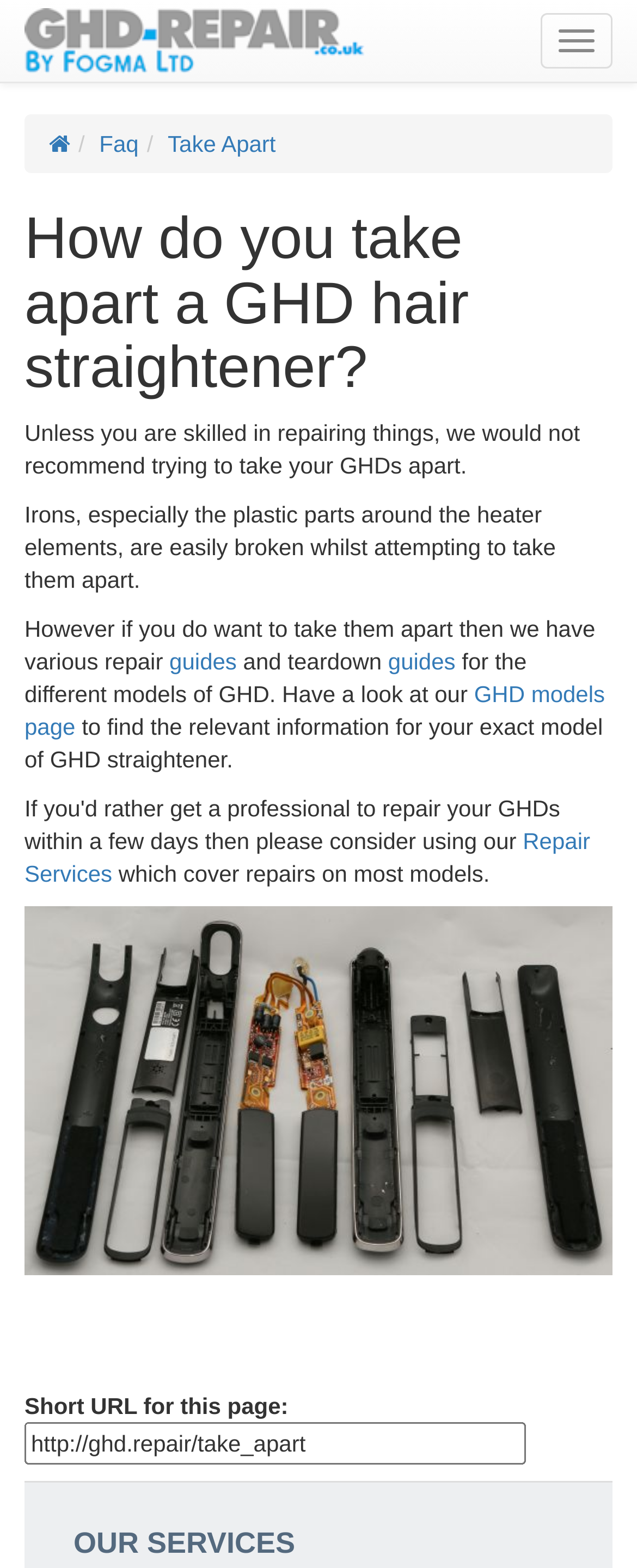Kindly determine the bounding box coordinates for the area that needs to be clicked to execute this instruction: "Click the Repair Services link".

[0.038, 0.528, 0.926, 0.565]